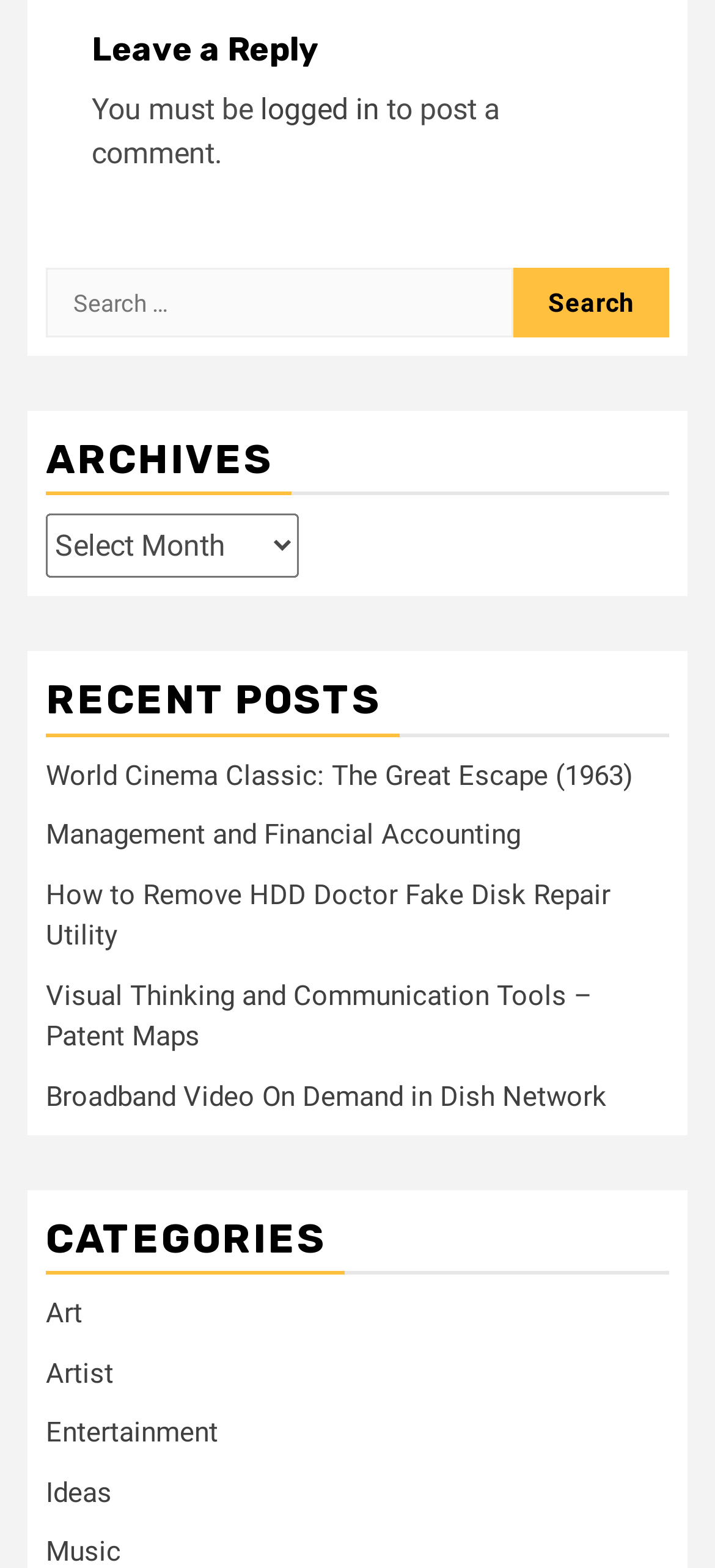Please identify the bounding box coordinates of the element's region that should be clicked to execute the following instruction: "Explore the Art category". The bounding box coordinates must be four float numbers between 0 and 1, i.e., [left, top, right, bottom].

[0.064, 0.827, 0.115, 0.848]